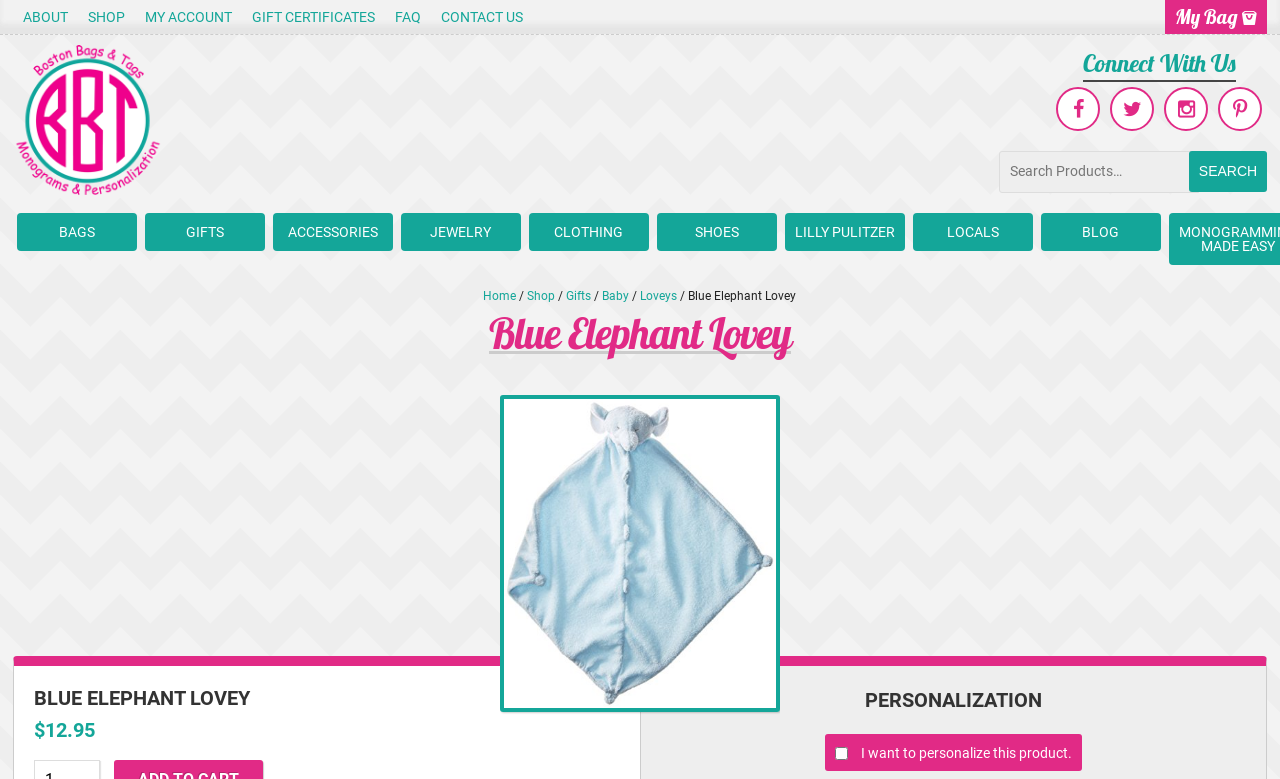Please determine the bounding box coordinates of the element to click in order to execute the following instruction: "Search for products". The coordinates should be four float numbers between 0 and 1, specified as [left, top, right, bottom].

[0.773, 0.194, 0.99, 0.247]